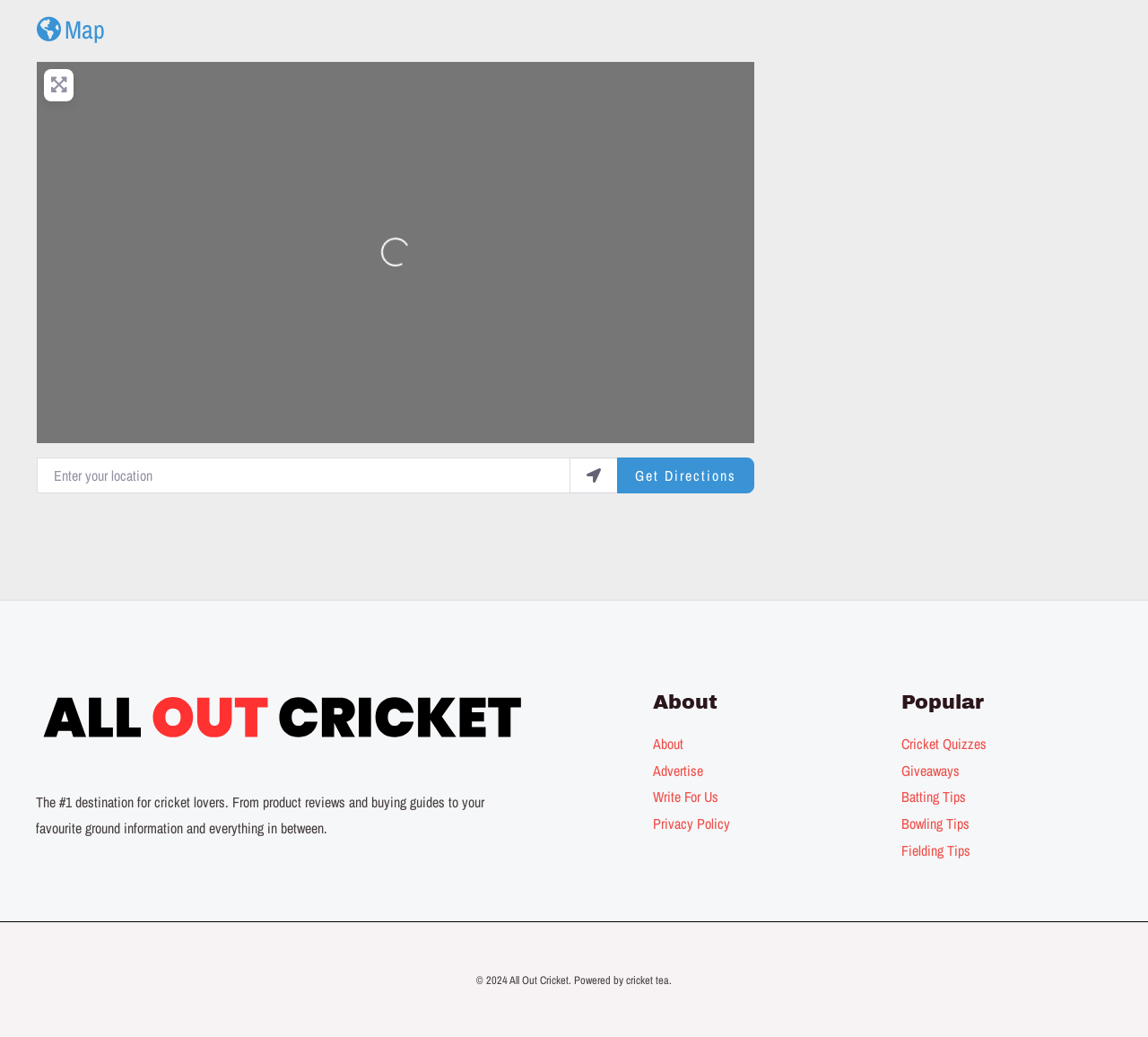What is the main function of this webpage?
Please provide a single word or phrase as your answer based on the image.

Get Directions